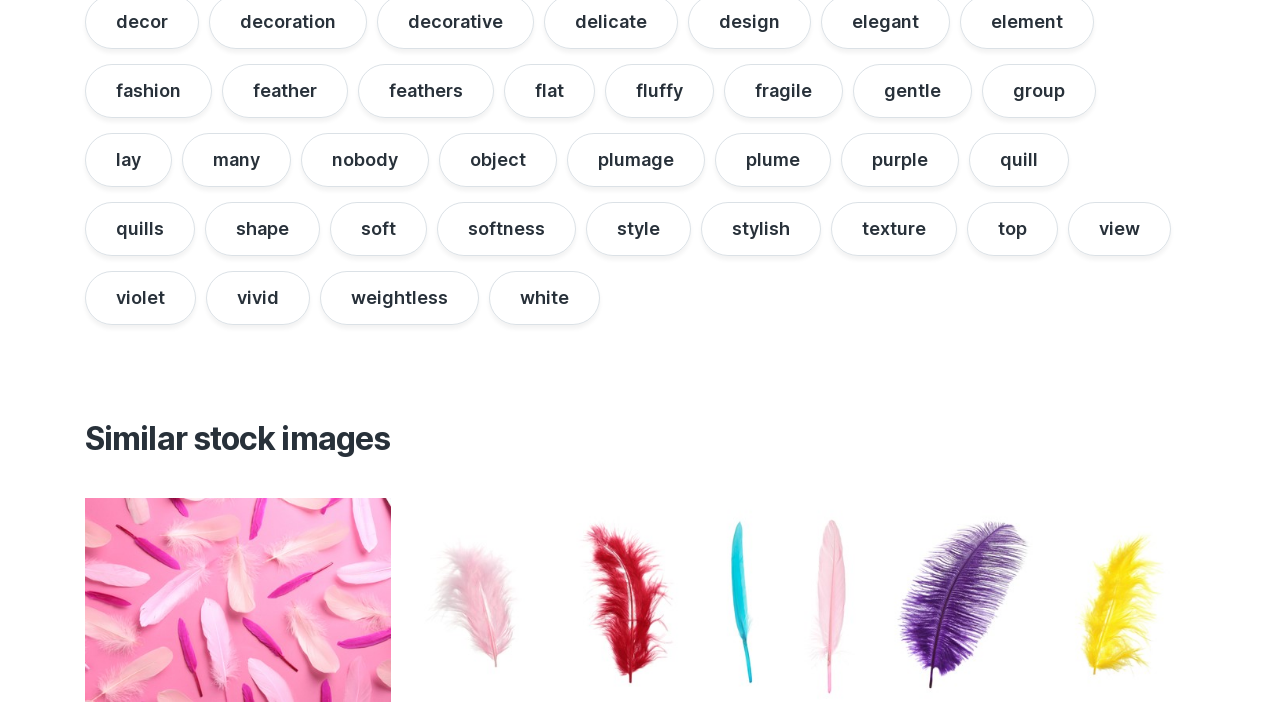How many images are displayed on the webpage?
Give a detailed response to the question by analyzing the screenshot.

There are six images displayed on the webpage, each showing a different type of feather, with links to their corresponding stock images.